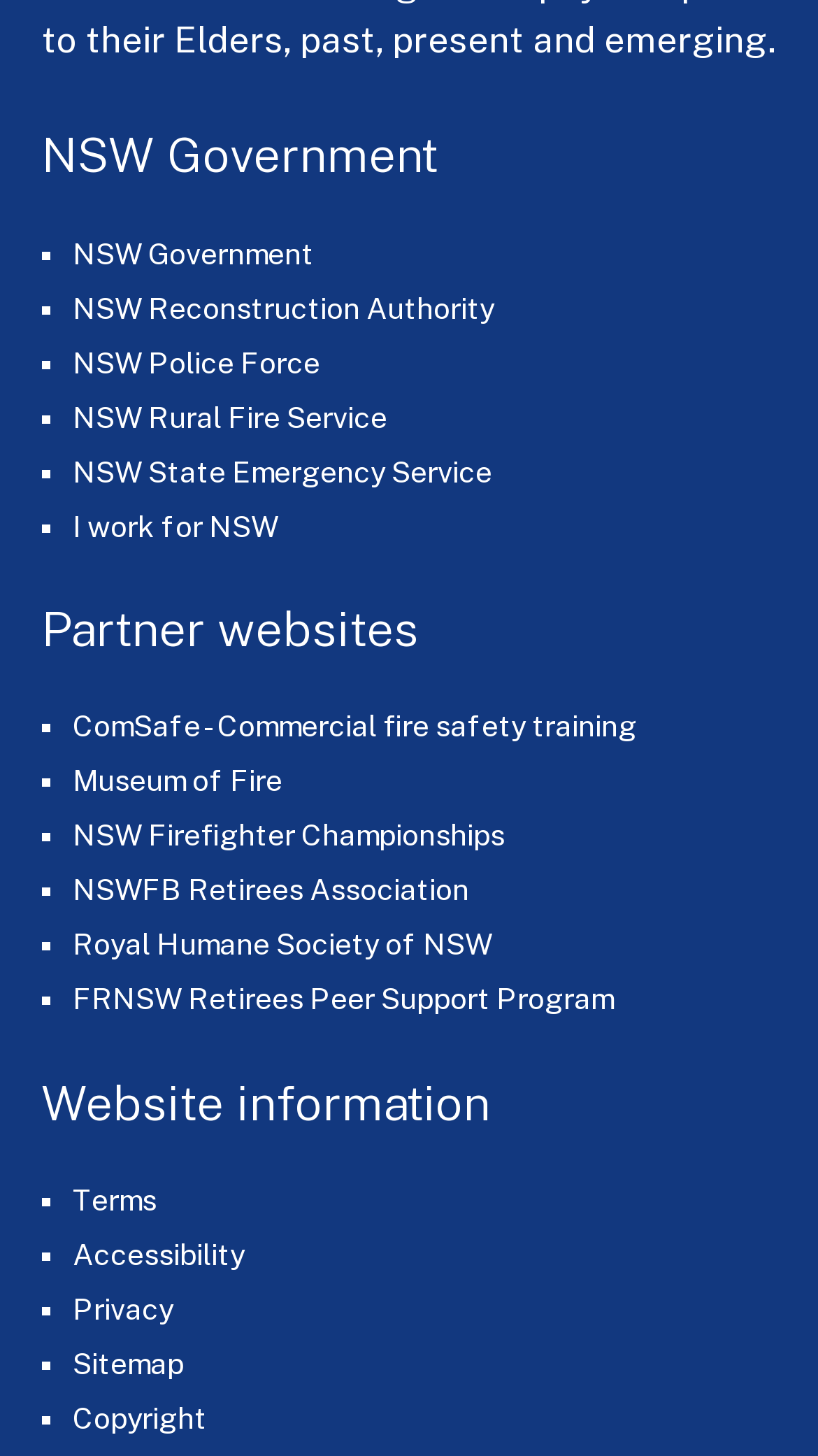Identify the bounding box coordinates of the clickable region to carry out the given instruction: "Access Sitemap".

[0.088, 0.926, 0.224, 0.949]